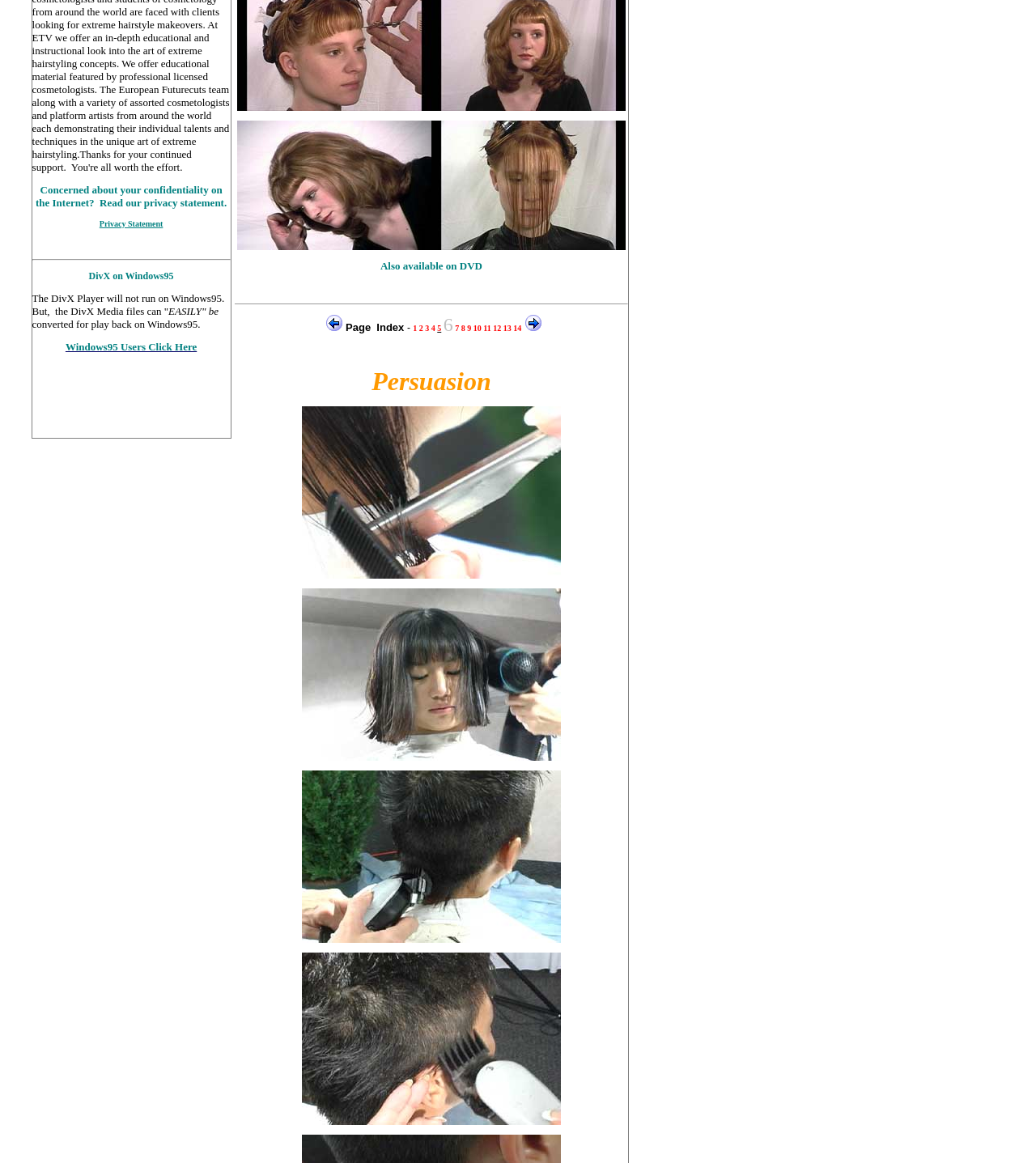Show the bounding box coordinates for the HTML element described as: "Windows95 Users Click Here".

[0.063, 0.294, 0.19, 0.303]